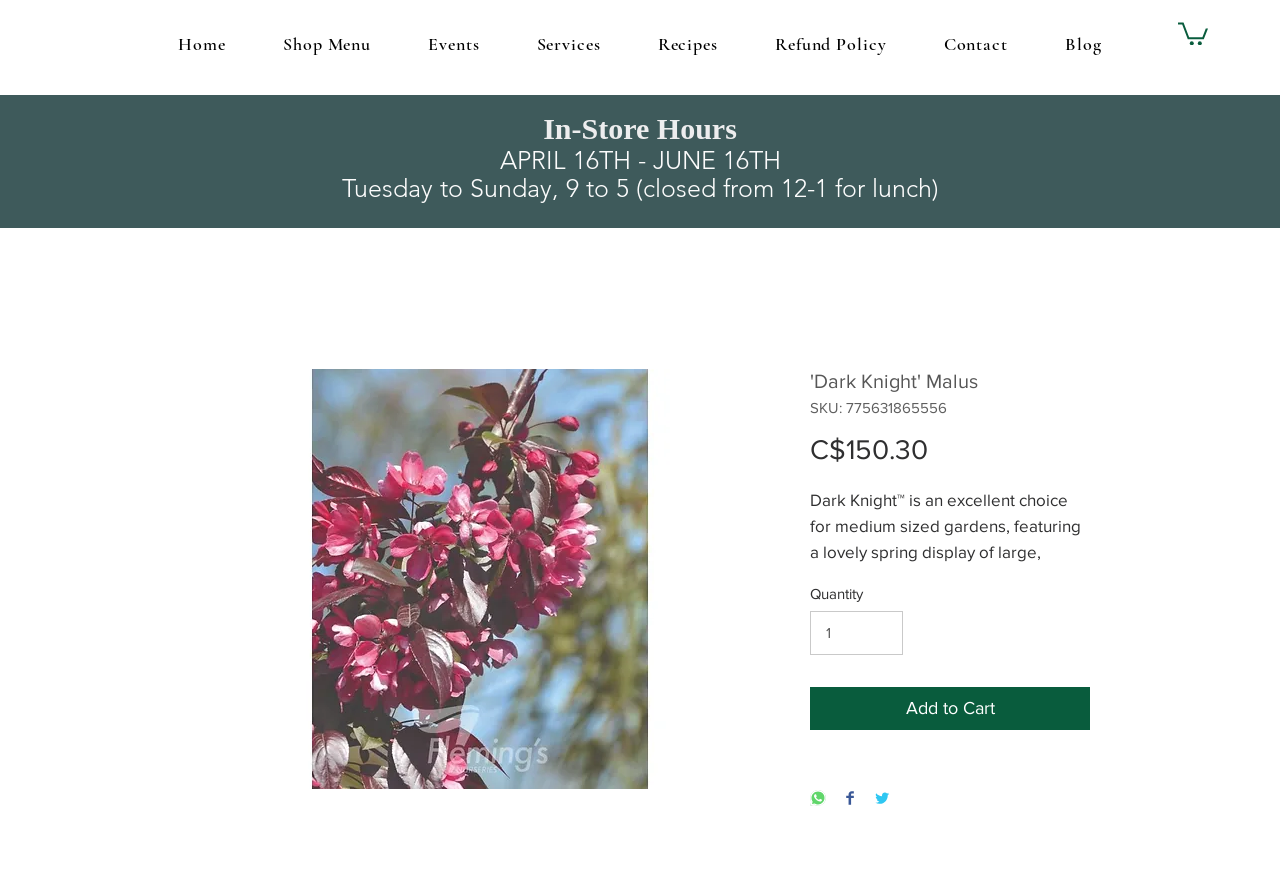What are the hours of operation for the store?
Answer the question with a single word or phrase by looking at the picture.

Tuesday to Sunday, 9 to 5